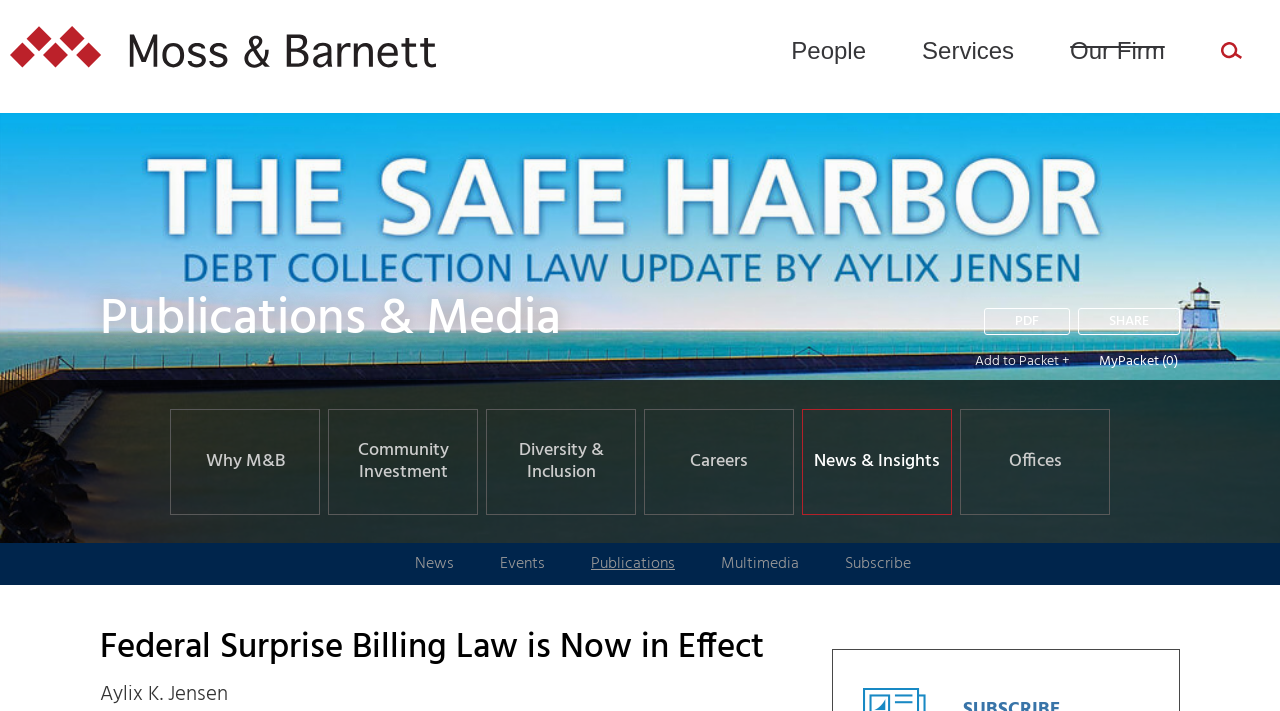Indicate the bounding box coordinates of the element that needs to be clicked to satisfy the following instruction: "Add to Packet". The coordinates should be four float numbers between 0 and 1, i.e., [left, top, right, bottom].

[0.762, 0.492, 0.836, 0.525]